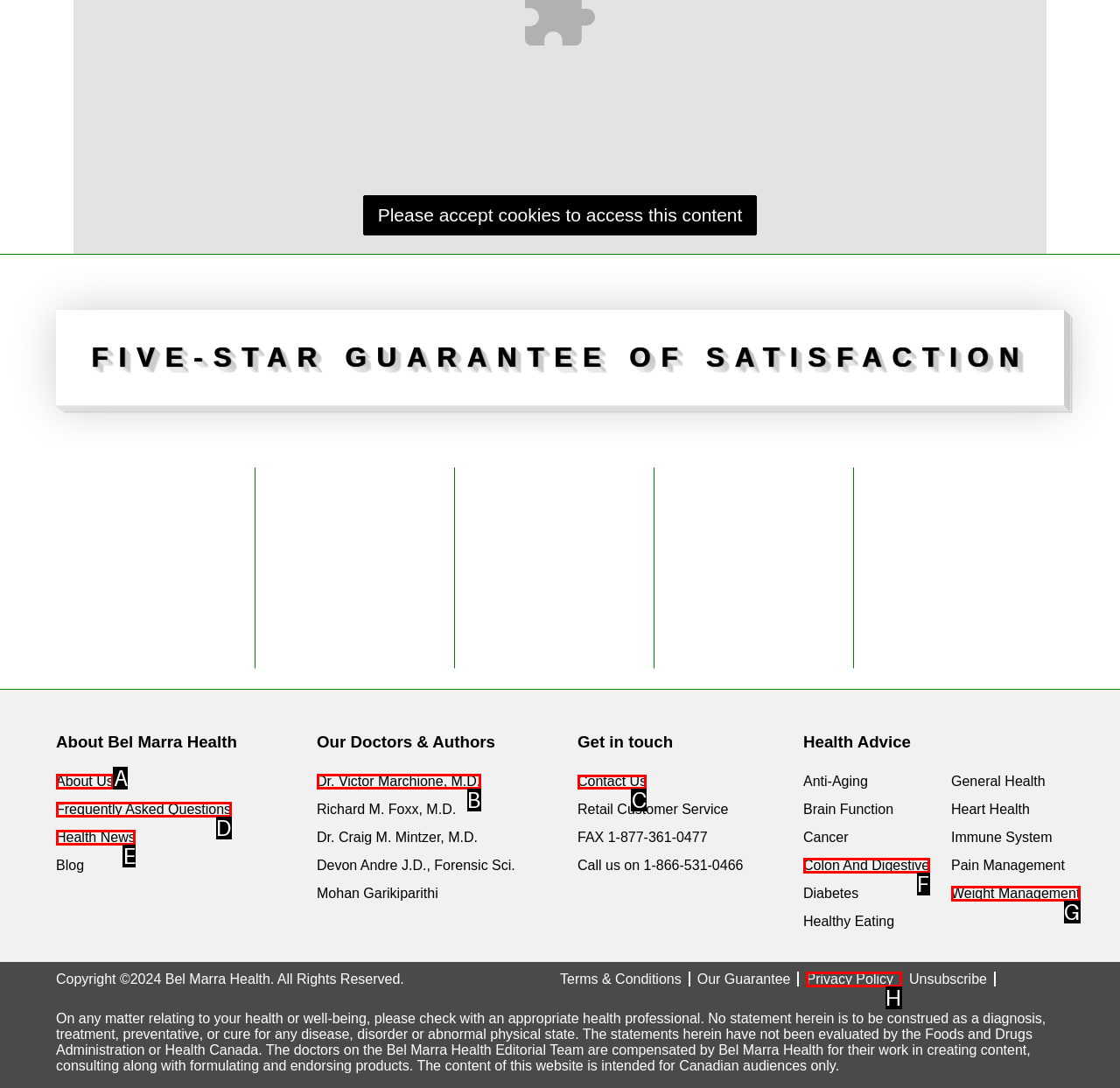Identify the letter of the UI element you should interact with to perform the task: Contact Us
Reply with the appropriate letter of the option.

C